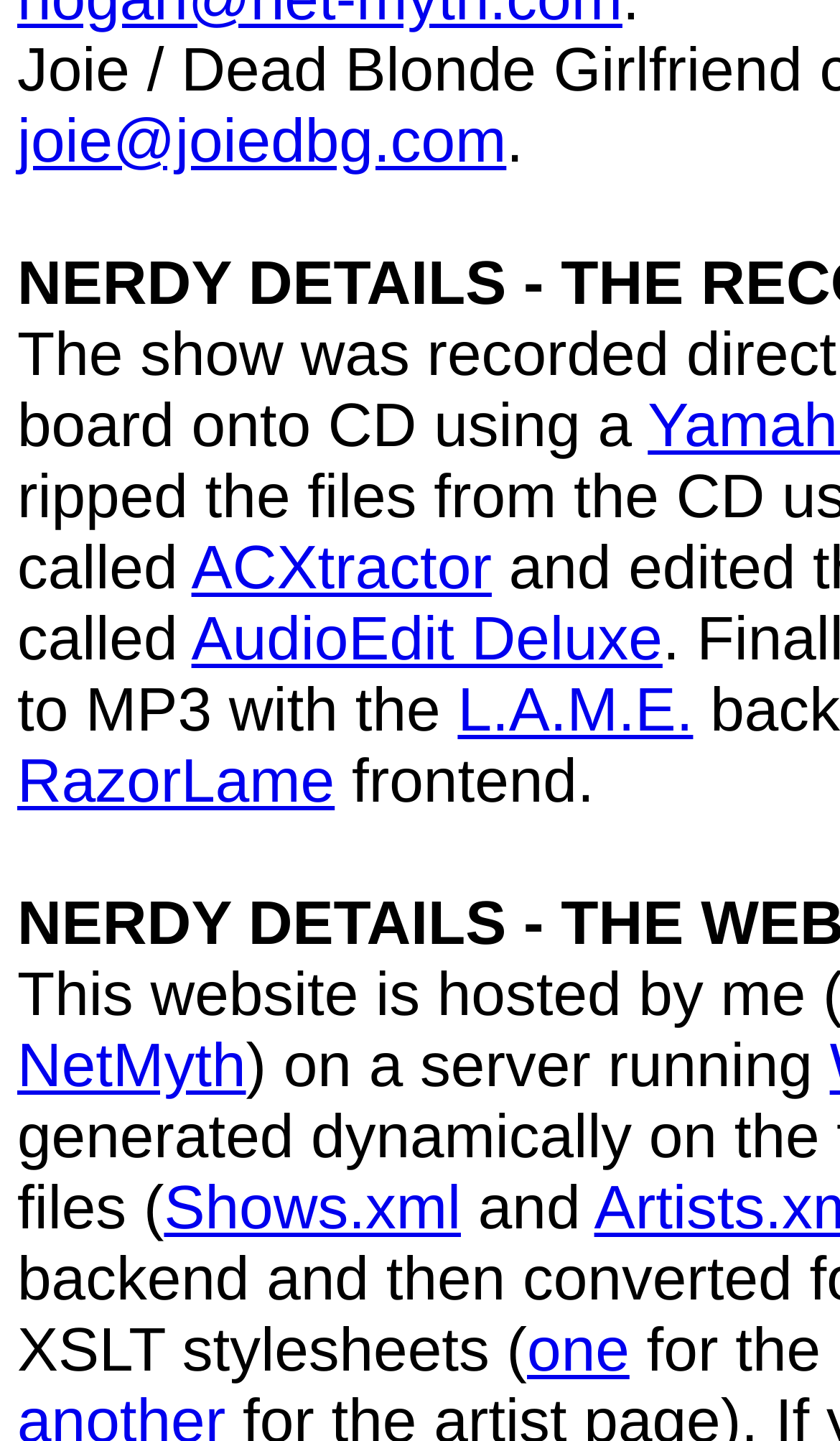Please find the bounding box for the UI element described by: "AudioEdit Deluxe".

[0.228, 0.42, 0.789, 0.468]